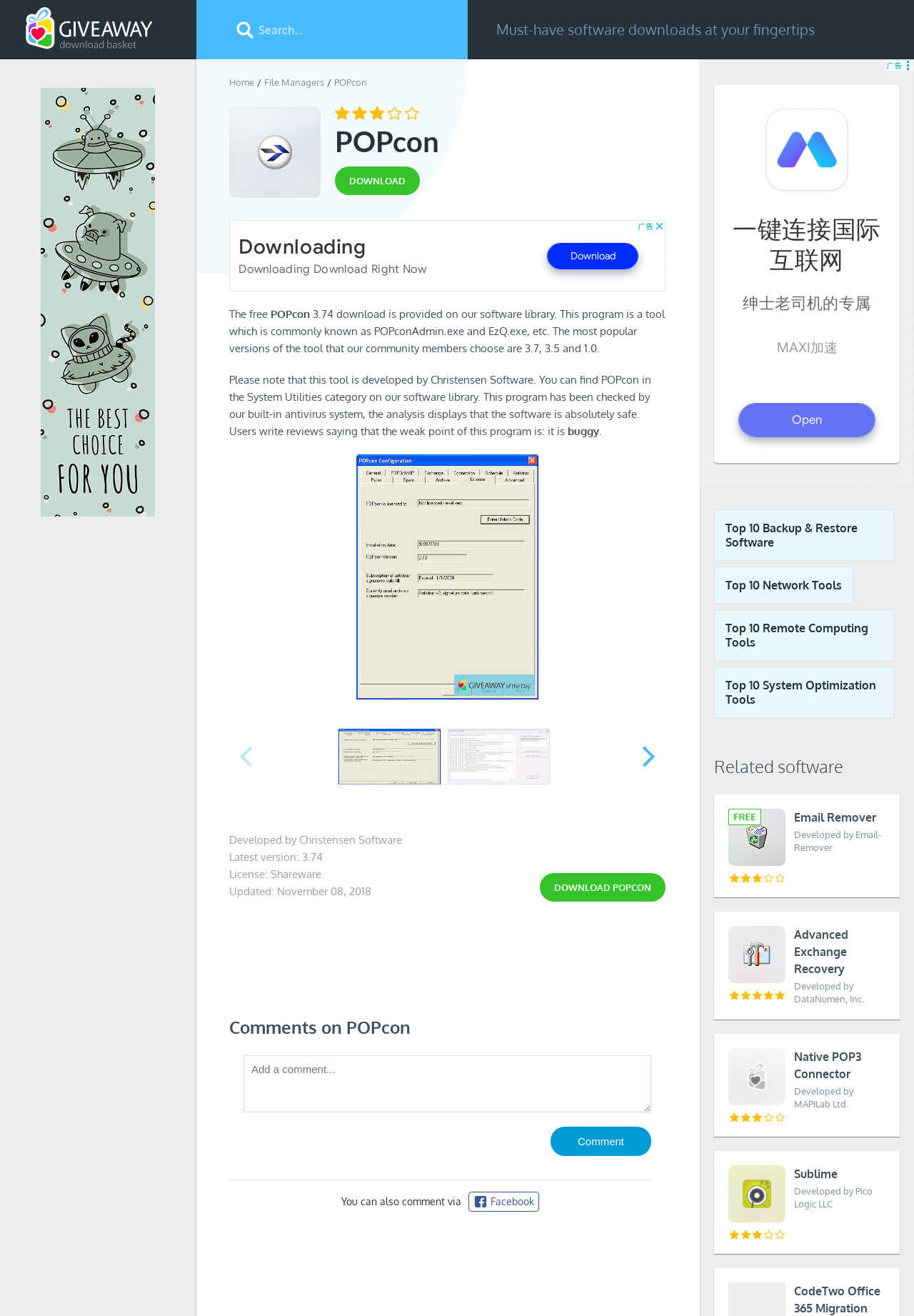Please identify the bounding box coordinates of the area that needs to be clicked to fulfill the following instruction: "Go to home page."

[0.251, 0.058, 0.278, 0.067]